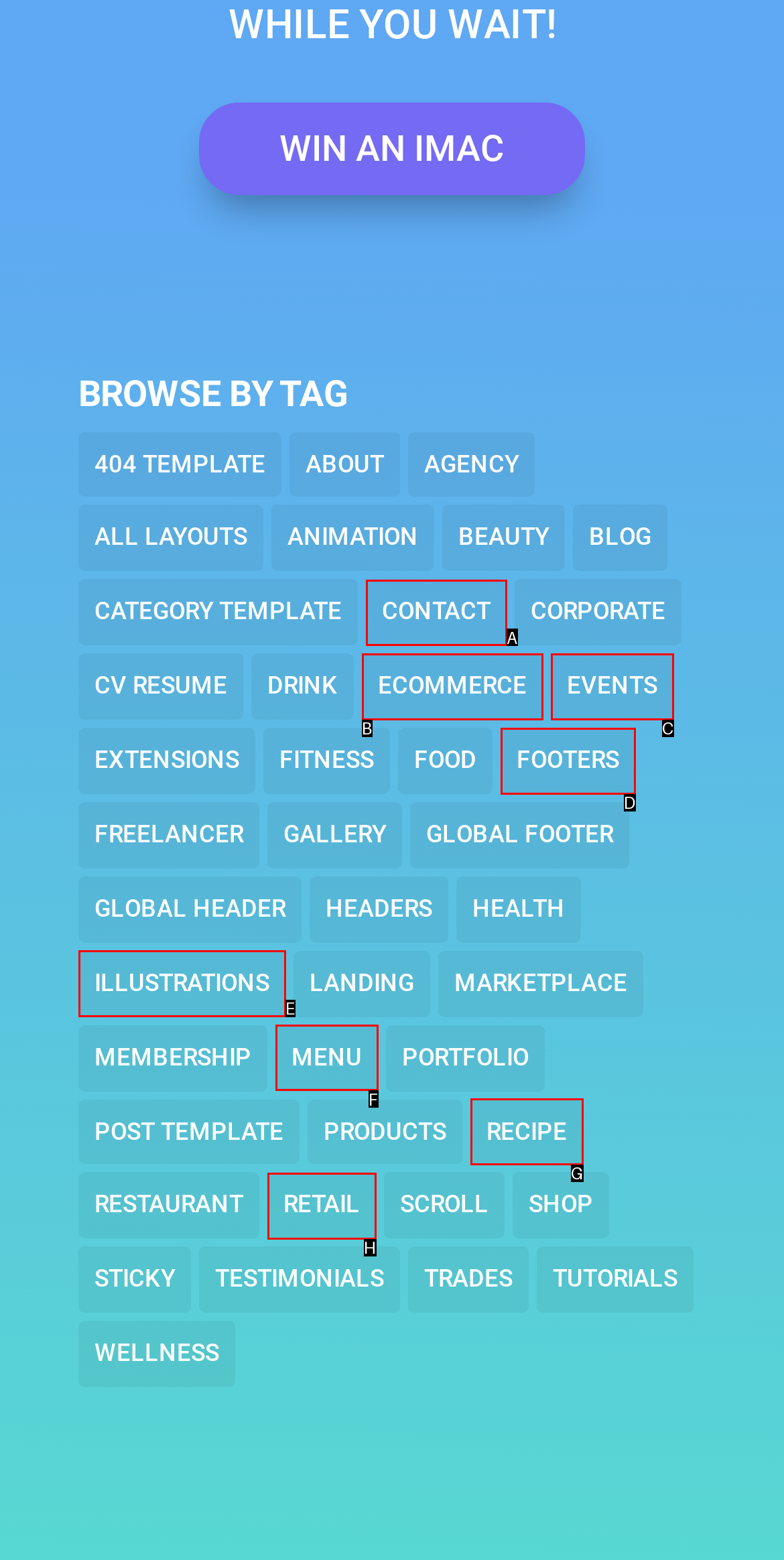Pick the option that corresponds to: Contact
Provide the letter of the correct choice.

A